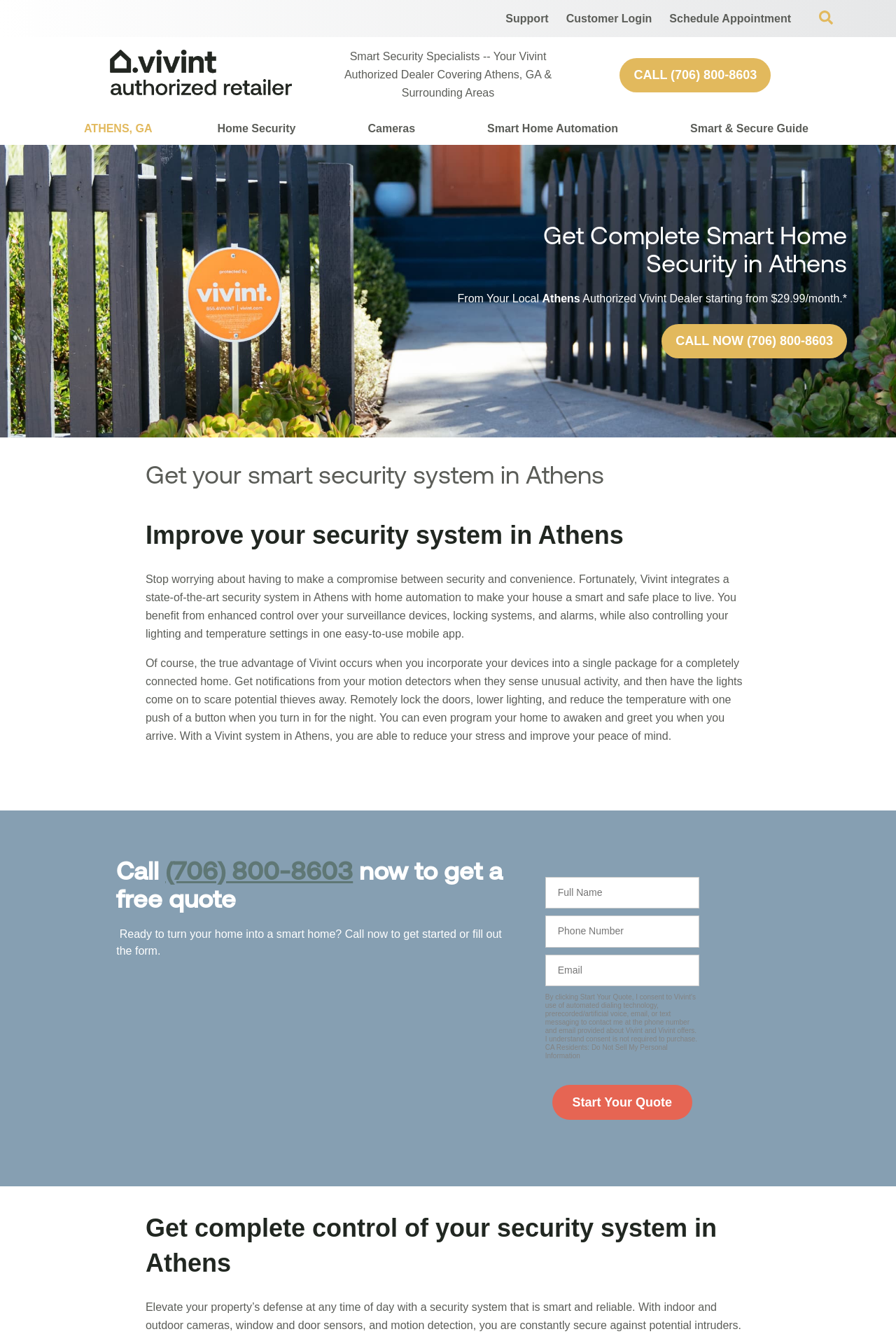Summarize the webpage in an elaborate manner.

This webpage is about Vivint, a smart security system provider in Athens, Georgia. At the top, there are several links, including "Support", "Customer Login", and "Schedule Appointment", aligned horizontally. To the right of these links, there is a button to open a search function. Below these elements, there is a link to "Vivint Authorized Retailer Athens" accompanied by an image, and a static text describing Vivint as a smart security specialist covering Athens and surrounding areas.

On the left side of the page, there is a column with links to different sections, including "Home Security", "Cameras", "Smart Home Automation", and "Smart & Secure Guide". Each of these links has an expandable menu button next to it.

The main content of the page is divided into sections. The first section has a banner with an image of a home security system in Athens, and three static texts describing the benefits of Vivint's smart security system, including complete control over surveillance devices, locking systems, and alarms, as well as integration with home automation. There is also a call-to-action link to call now and get a free quote.

The next section has three headings, "Get your smart security system in Athens", "Improve your security system in Athens", and "Get complete control of your security system in Athens". Below these headings, there are two static texts describing the advantages of Vivint's system, including enhanced control and peace of mind.

At the bottom of the page, there is a form to fill out to get a free quote, with fields for favorite color, full name, phone number, email, and Vivint dealer code. There is also a button to start the quote process.